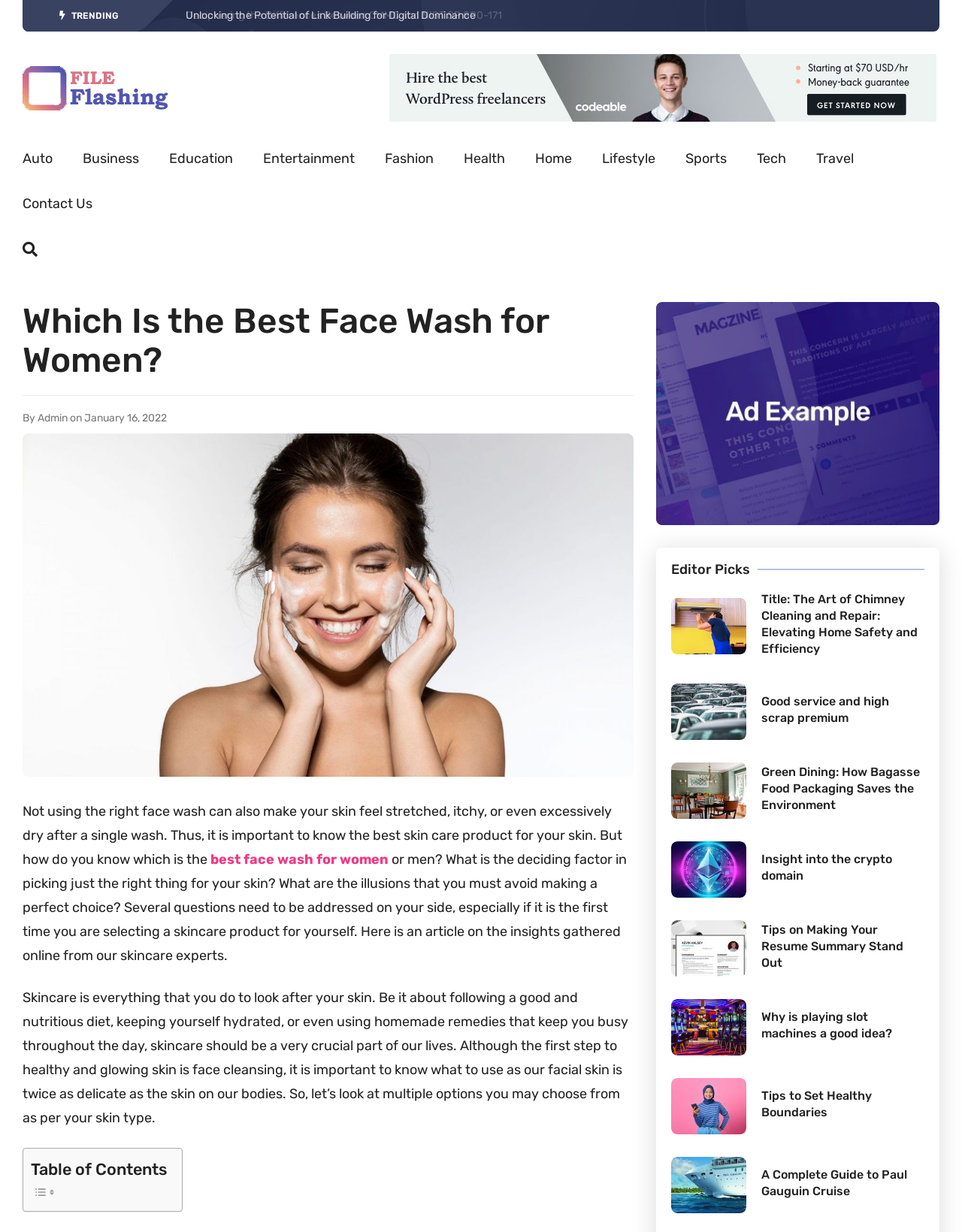Determine the bounding box coordinates of the clickable element to complete this instruction: "Read the article about the best face wash for women". Provide the coordinates in the format of four float numbers between 0 and 1, [left, top, right, bottom].

[0.023, 0.245, 0.659, 0.309]